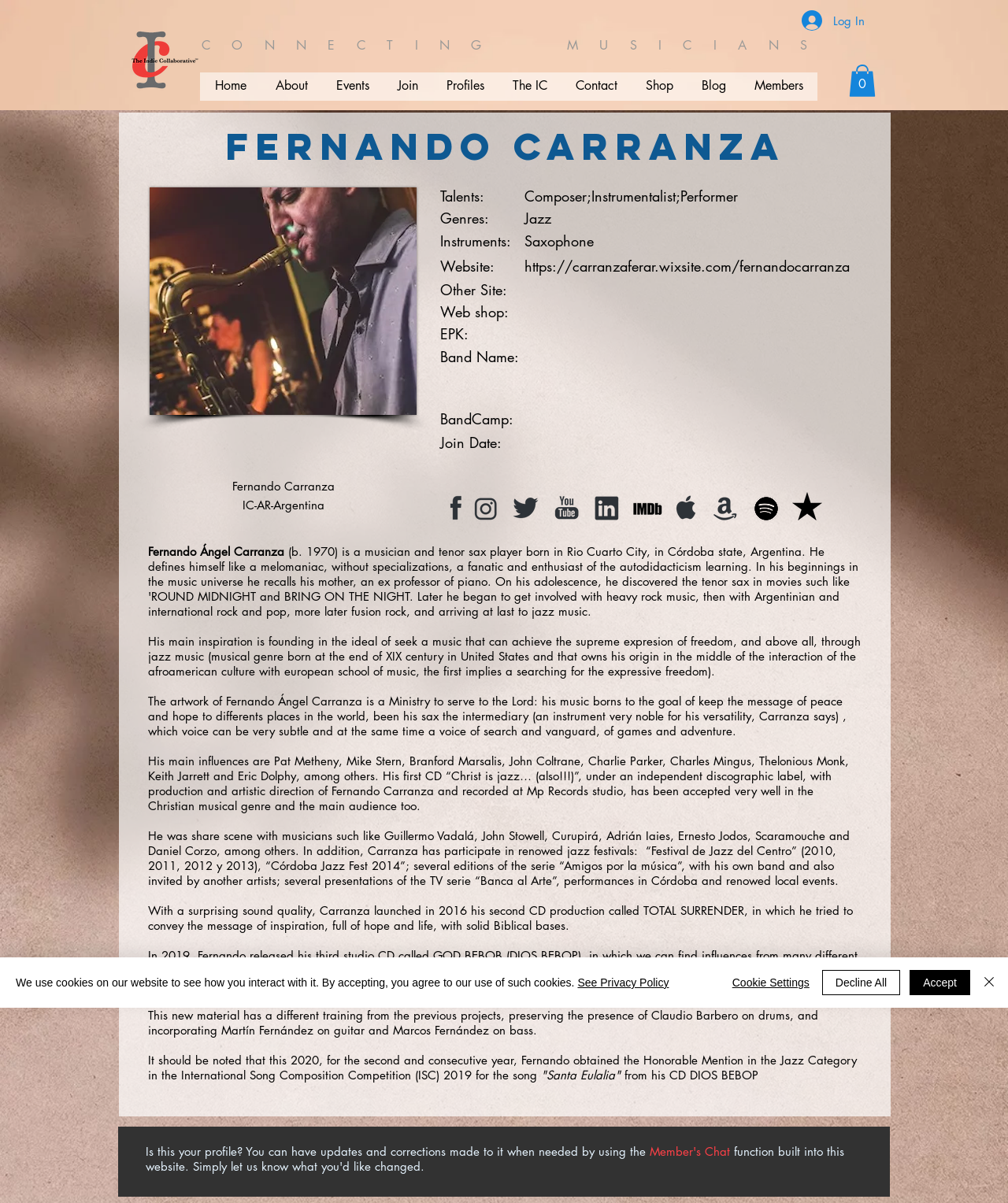Pinpoint the bounding box coordinates of the area that should be clicked to complete the following instruction: "Click the 'Call Us:' link". The coordinates must be given as four float numbers between 0 and 1, i.e., [left, top, right, bottom].

None